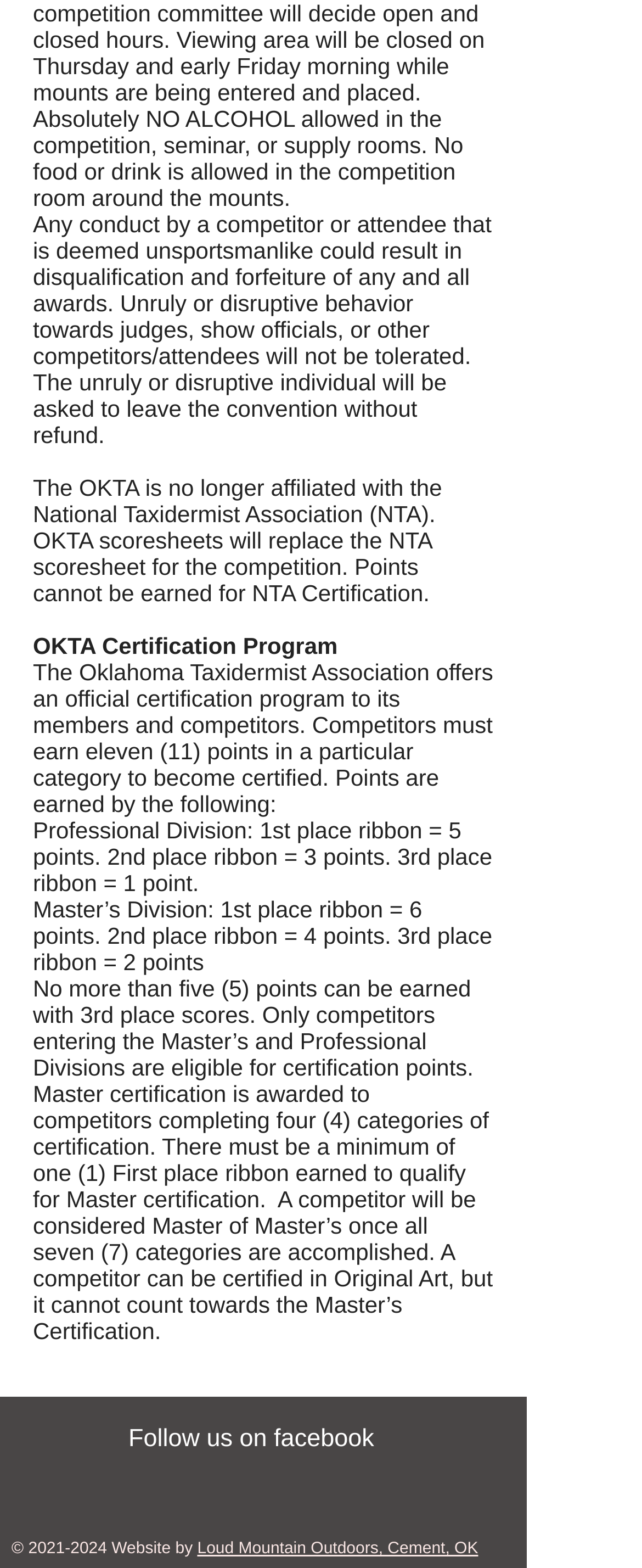How many points are awarded for a 1st place ribbon in the Master's Division?
Based on the screenshot, give a detailed explanation to answer the question.

According to the webpage, in the Master's Division, a 1st place ribbon is awarded 6 points, as stated in the text 'Master’s Division: 1st place ribbon = 6 points. 2nd place ribbon = 4 points. 3rd place ribbon = 2 points'.